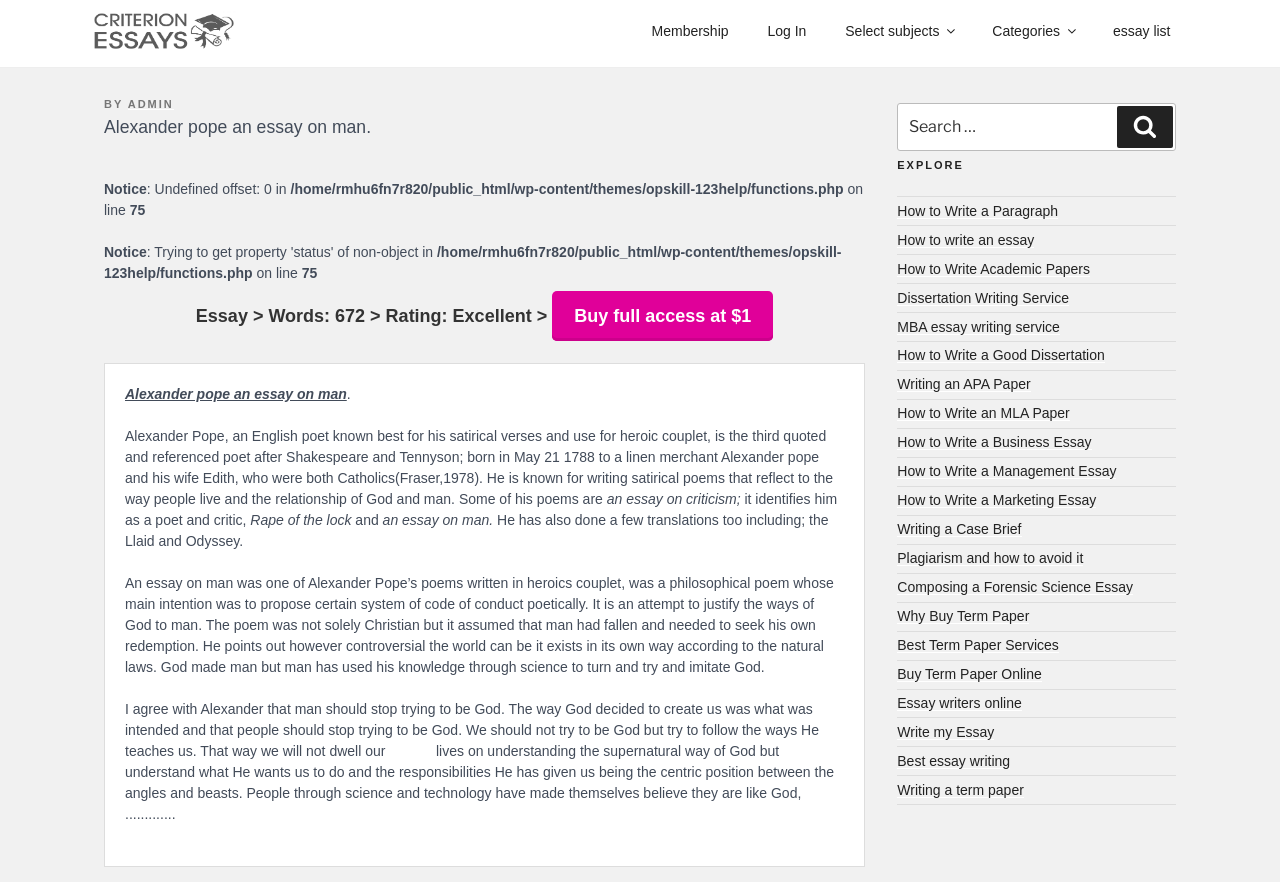Who is the author of the poem 'An Essay on Man'?
Please answer the question with a detailed and comprehensive explanation.

The webpage provides information about Alexander Pope, an English poet, and his poem 'An Essay on Man'. The poem is written in heroic couplet and proposes a system of code of conduct poetically. Therefore, the author of the poem 'An Essay on Man' is Alexander Pope.